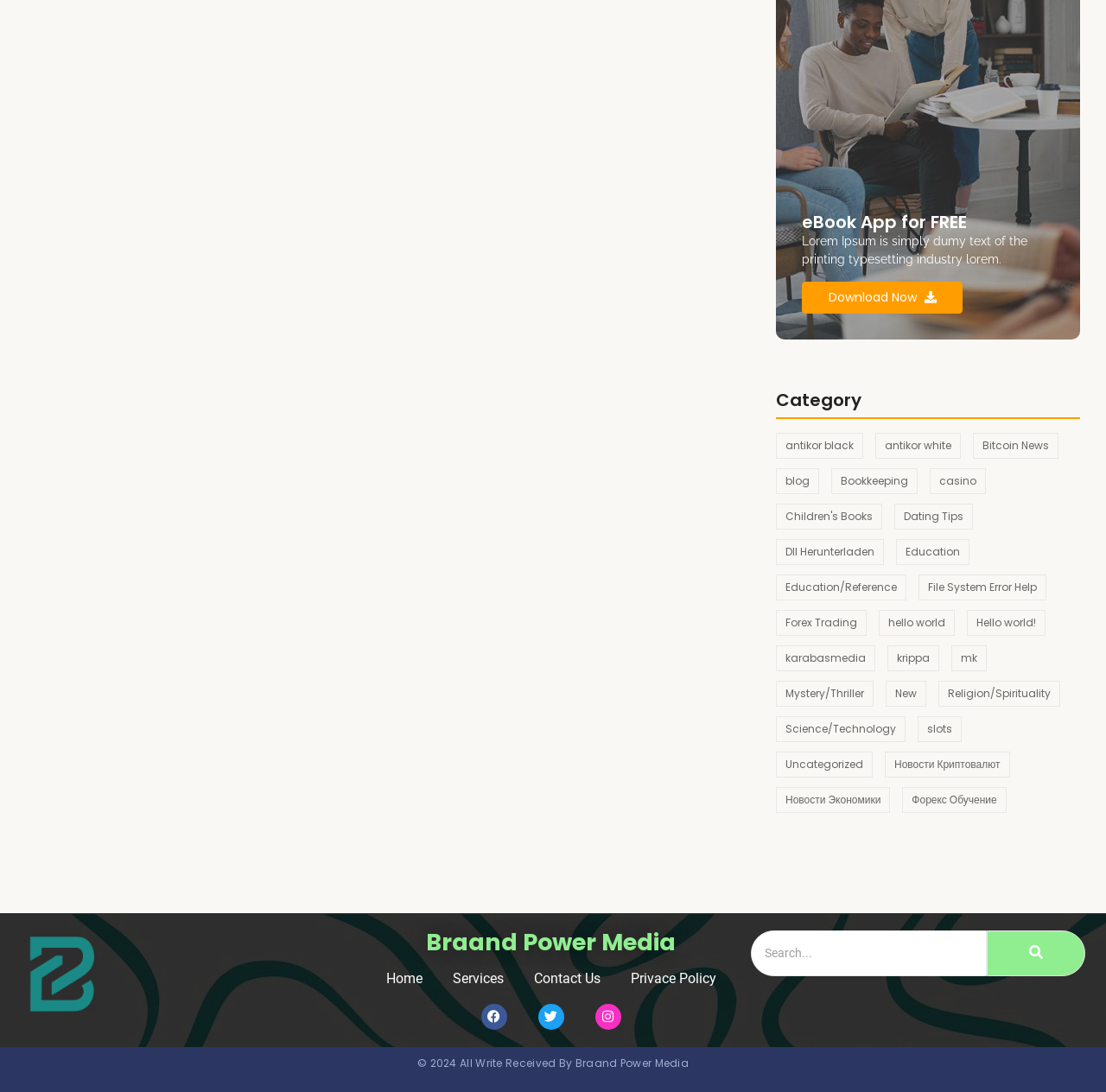Please identify the bounding box coordinates of the region to click in order to complete the task: "Check the 'Privace Policy'". The coordinates must be four float numbers between 0 and 1, specified as [left, top, right, bottom].

[0.57, 0.888, 0.648, 0.903]